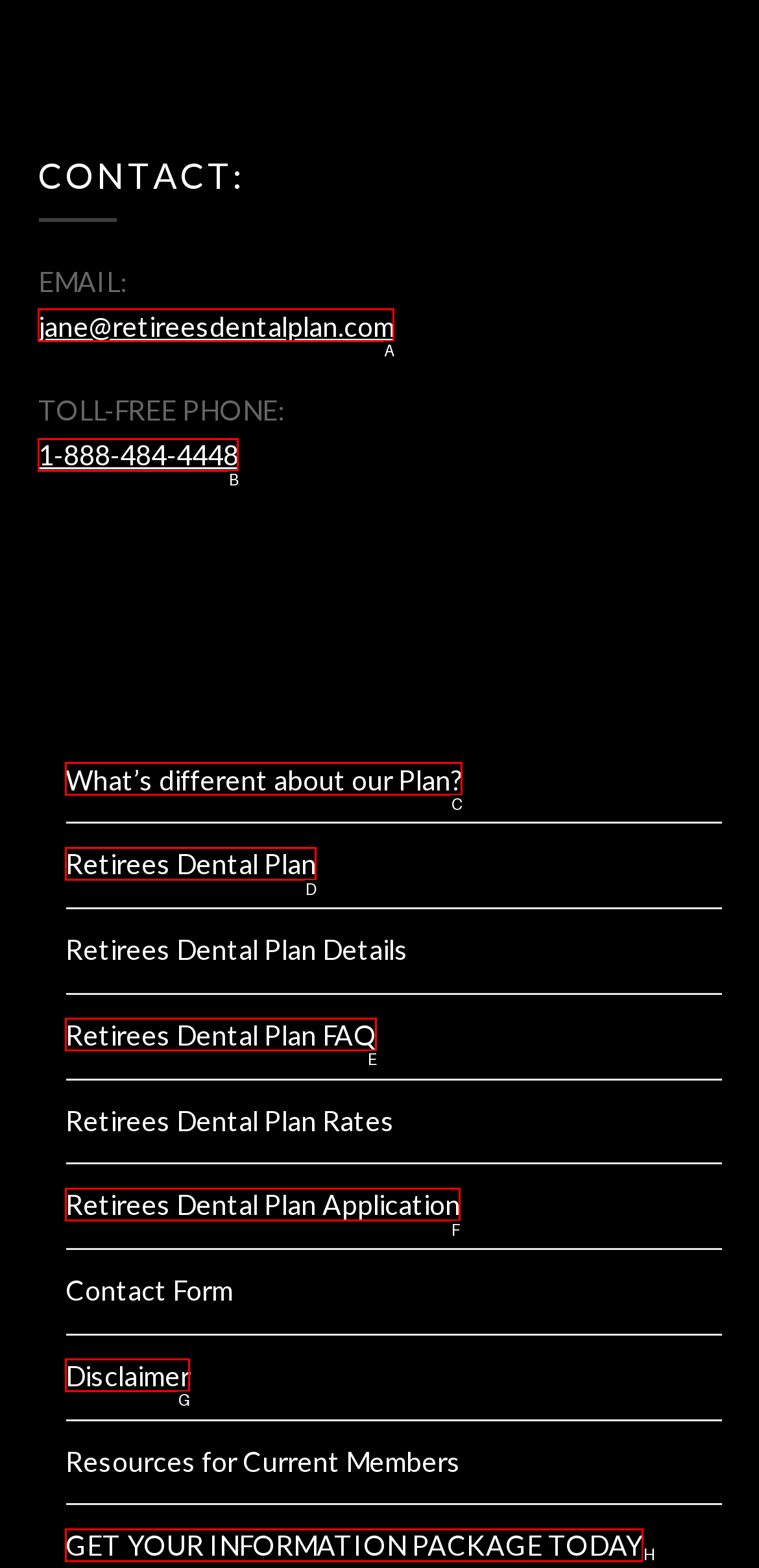Select the HTML element that matches the description: 1-888-484-4448
Respond with the letter of the correct choice from the given options directly.

B